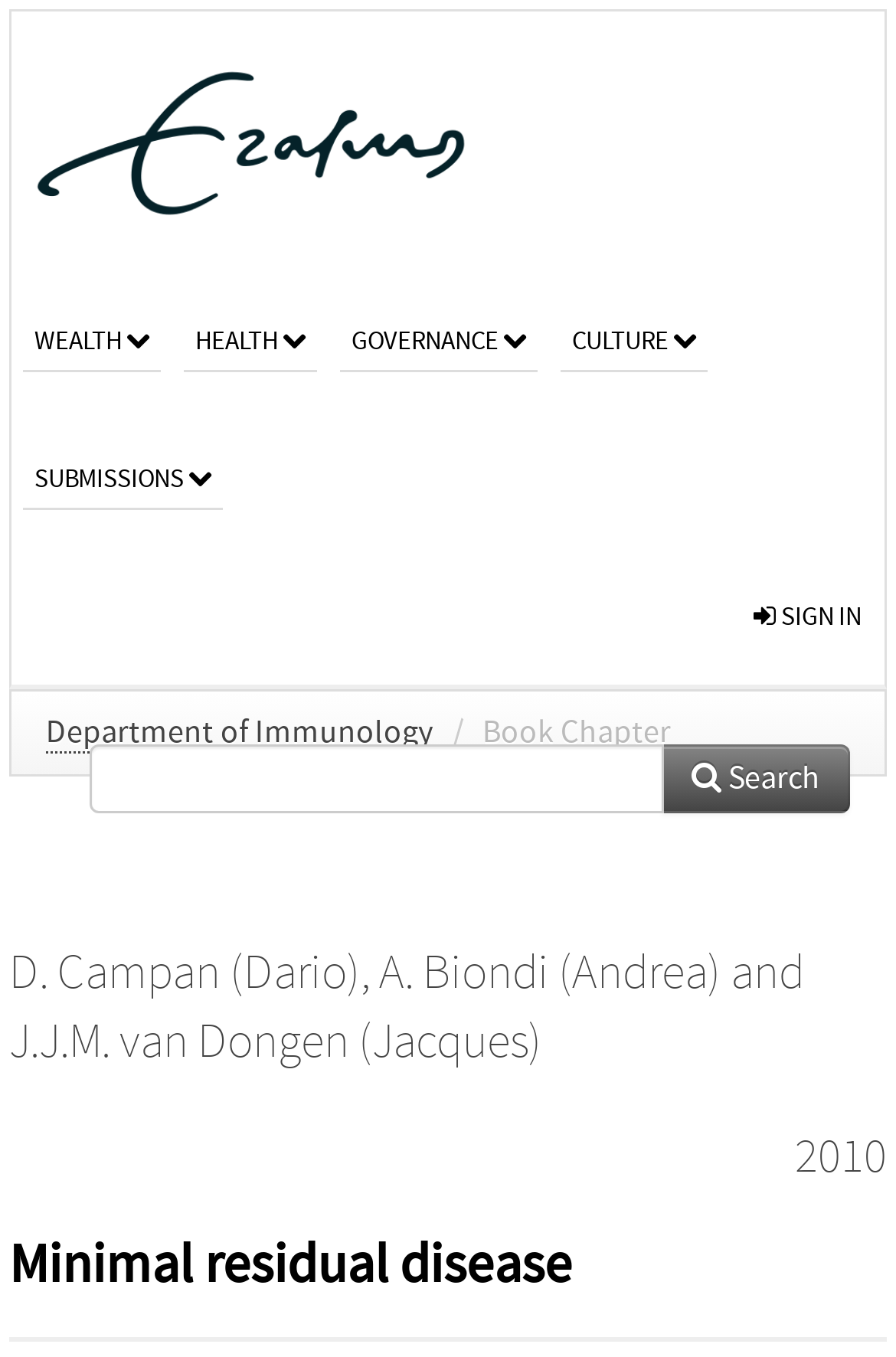Locate the UI element described by Governance and provide its bounding box coordinates. Use the format (top-left x, top-left y, bottom-right x, bottom-right y) with all values as floating point numbers between 0 and 1.

[0.379, 0.201, 0.6, 0.274]